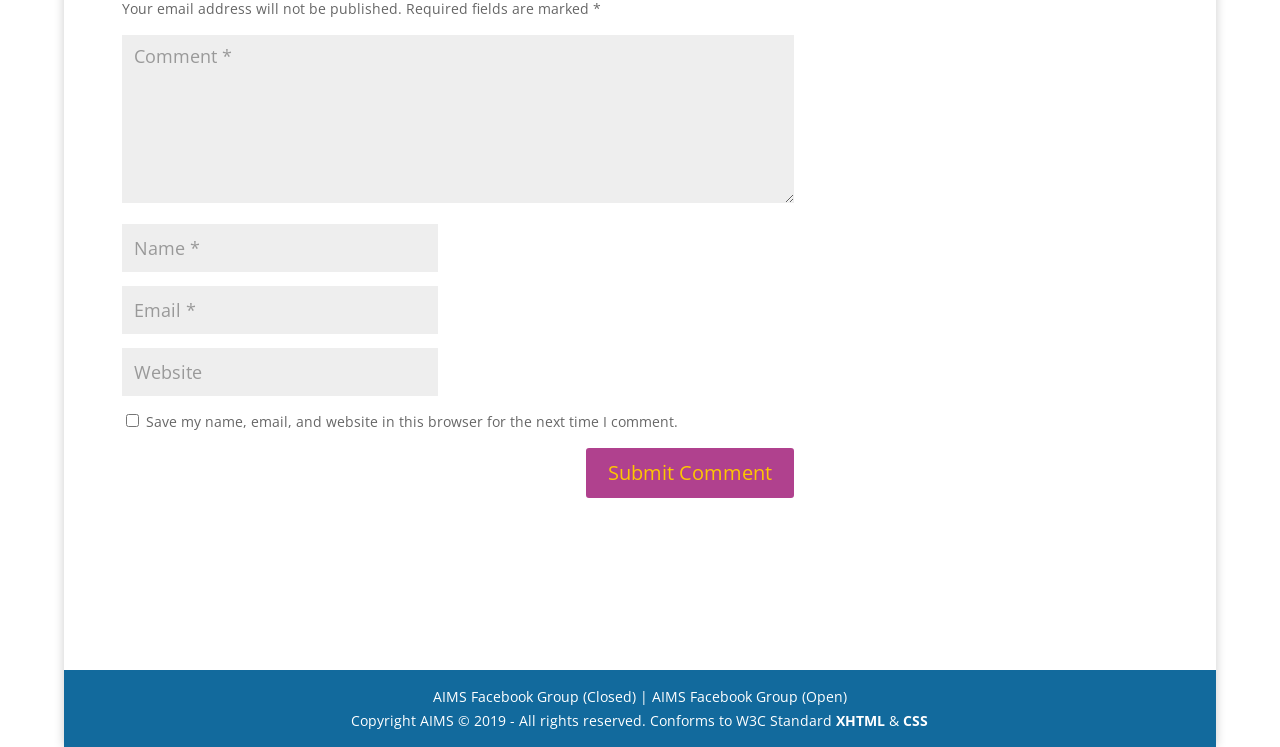Please determine the bounding box coordinates of the clickable area required to carry out the following instruction: "Visit the AIMS Facebook Group (Closed)". The coordinates must be four float numbers between 0 and 1, represented as [left, top, right, bottom].

[0.338, 0.919, 0.497, 0.945]